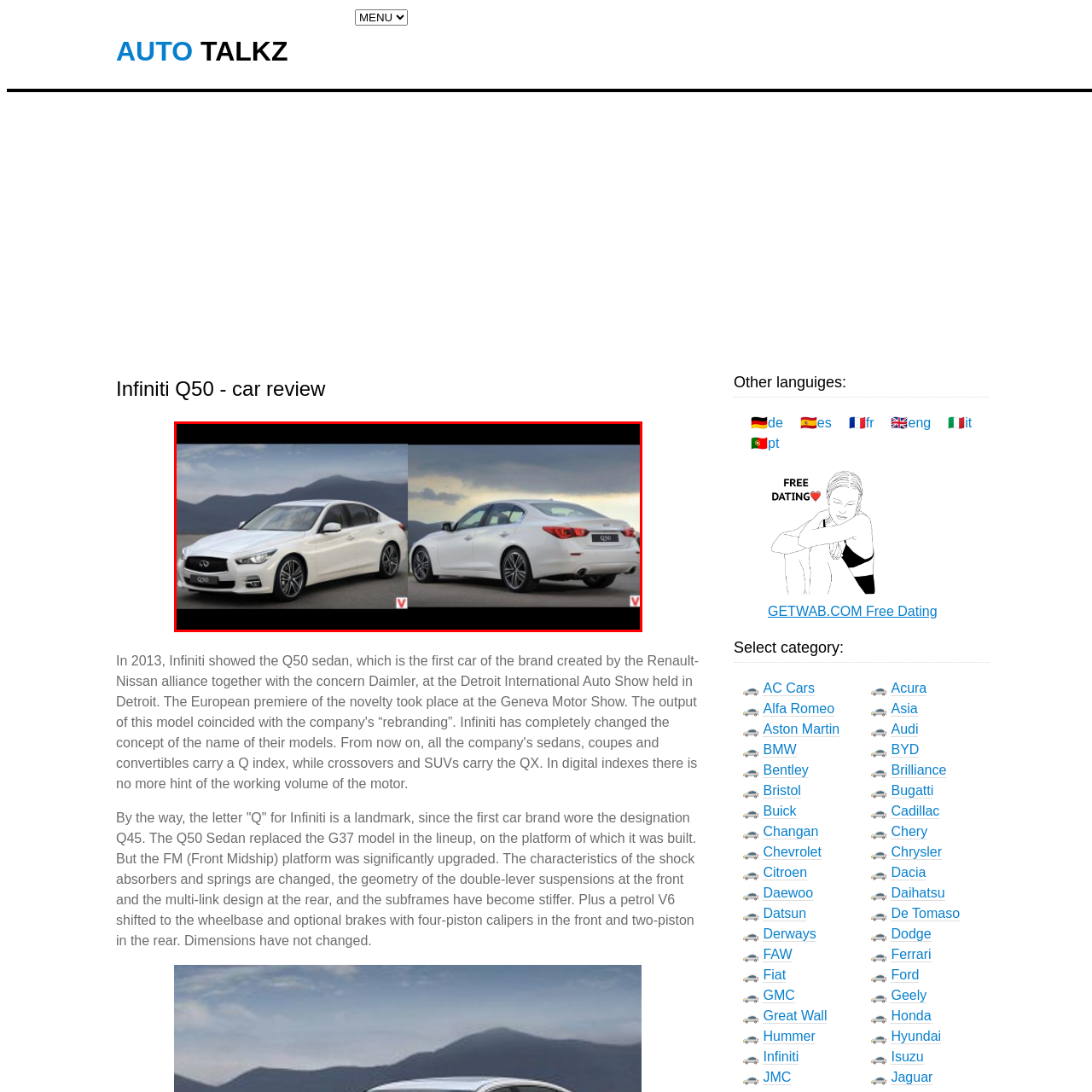What is the background of the image?
Please closely examine the image within the red bounding box and provide a detailed answer based on the visual information.

According to the caption, the backdrop of the image features mountains, which accentuates the car's elegant presence in a dynamic setting.